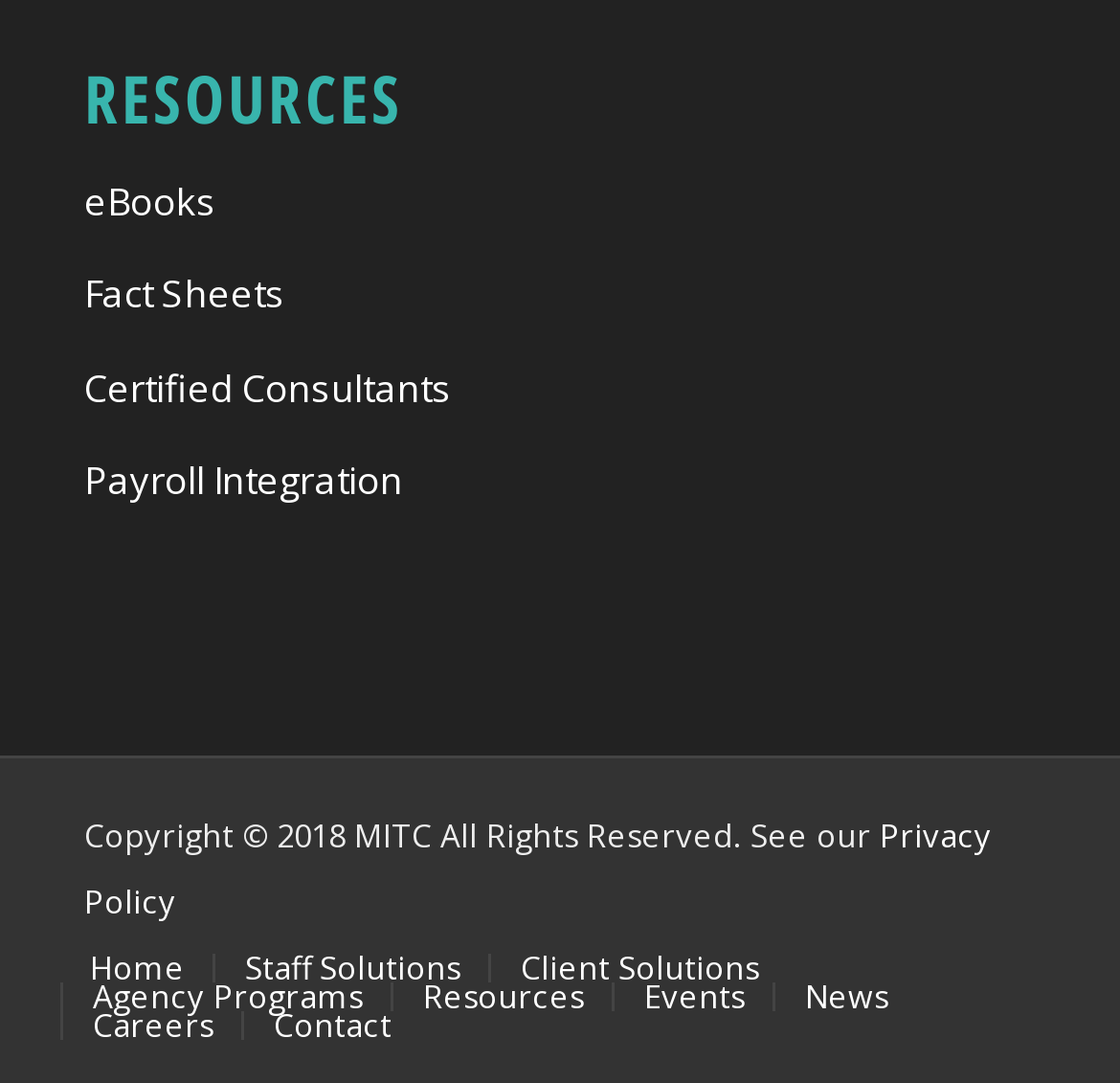Identify the bounding box coordinates of the region that needs to be clicked to carry out this instruction: "explore Client Solutions". Provide these coordinates as four float numbers ranging from 0 to 1, i.e., [left, top, right, bottom].

[0.465, 0.871, 0.678, 0.911]